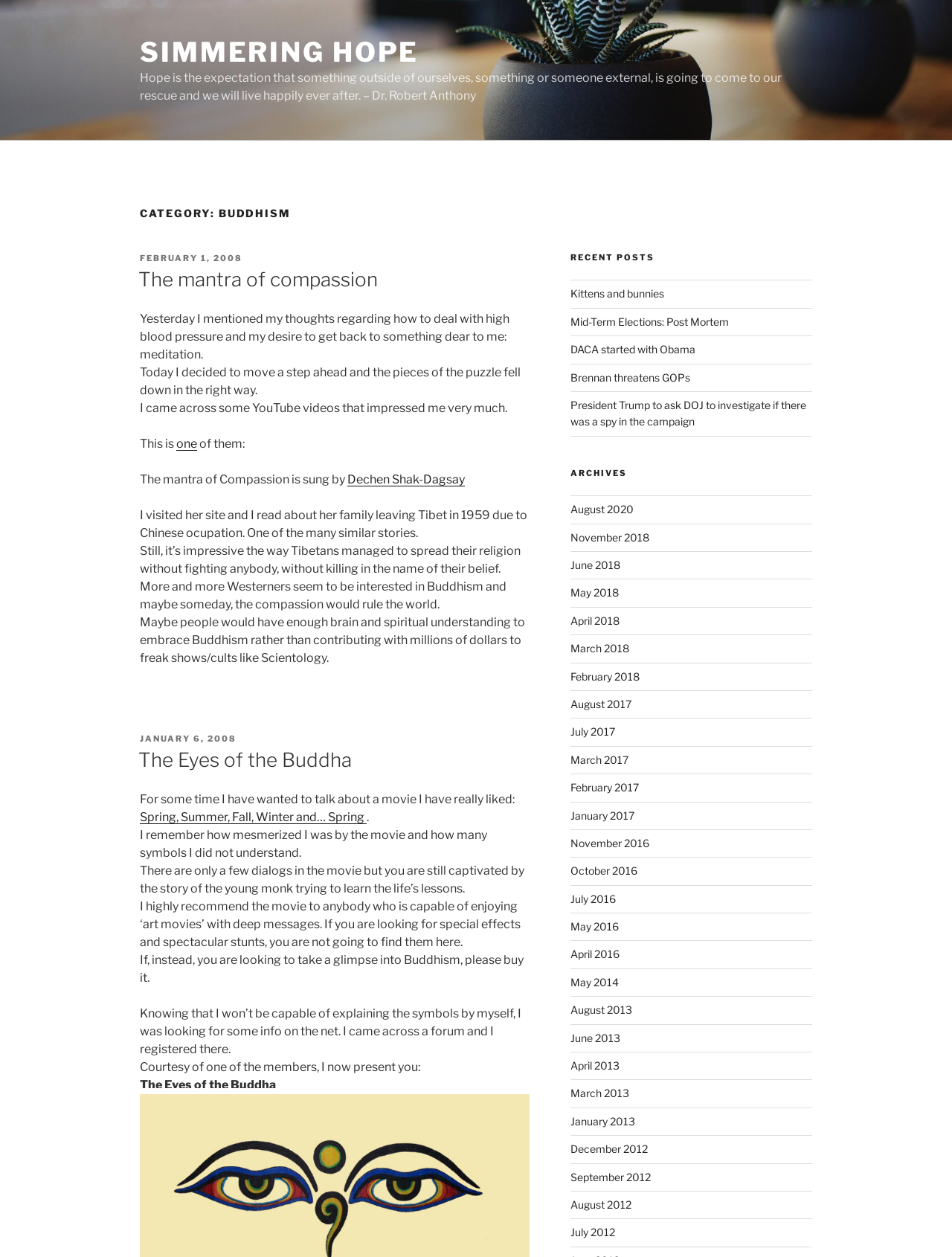For the element described, predict the bounding box coordinates as (top-left x, top-left y, bottom-right x, bottom-right y). All values should be between 0 and 1. Element description: one

[0.185, 0.347, 0.207, 0.359]